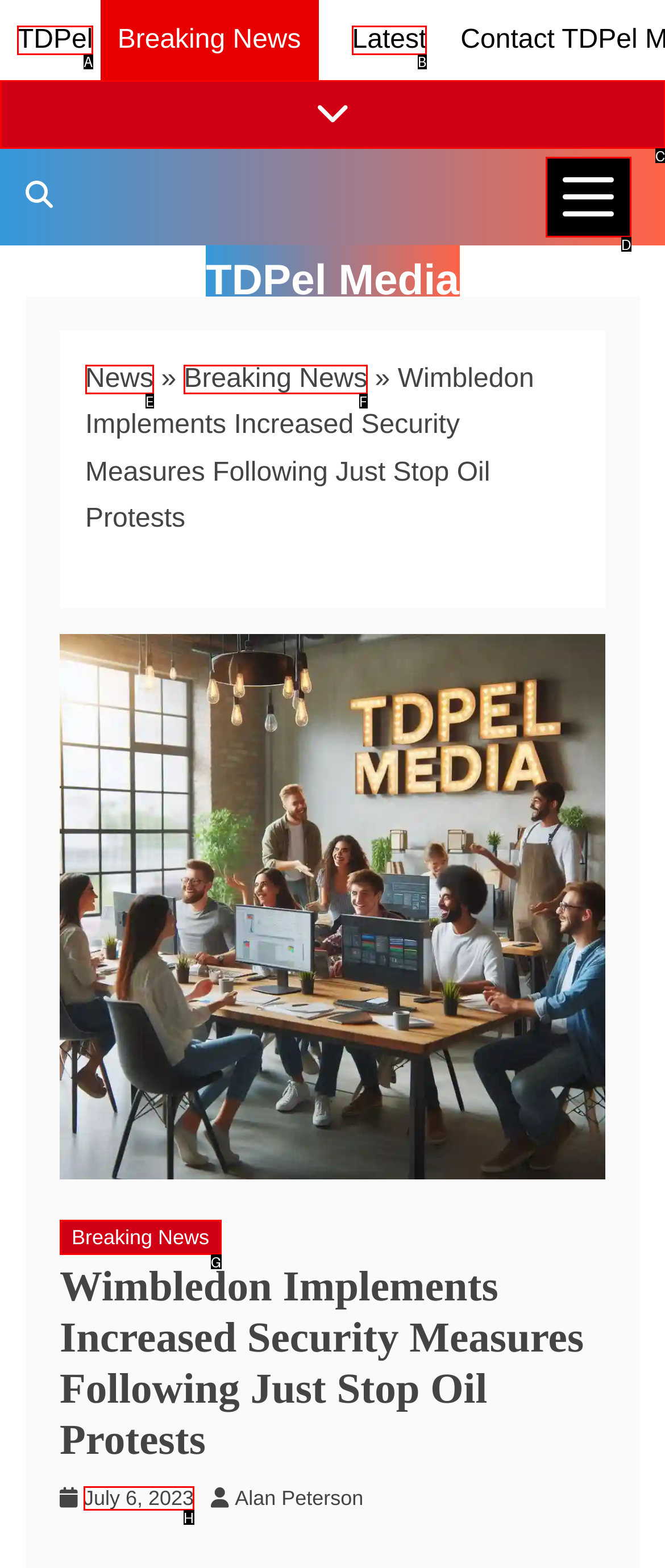Which UI element corresponds to this description: aria-label="Show/Hide News Links"
Reply with the letter of the correct option.

C